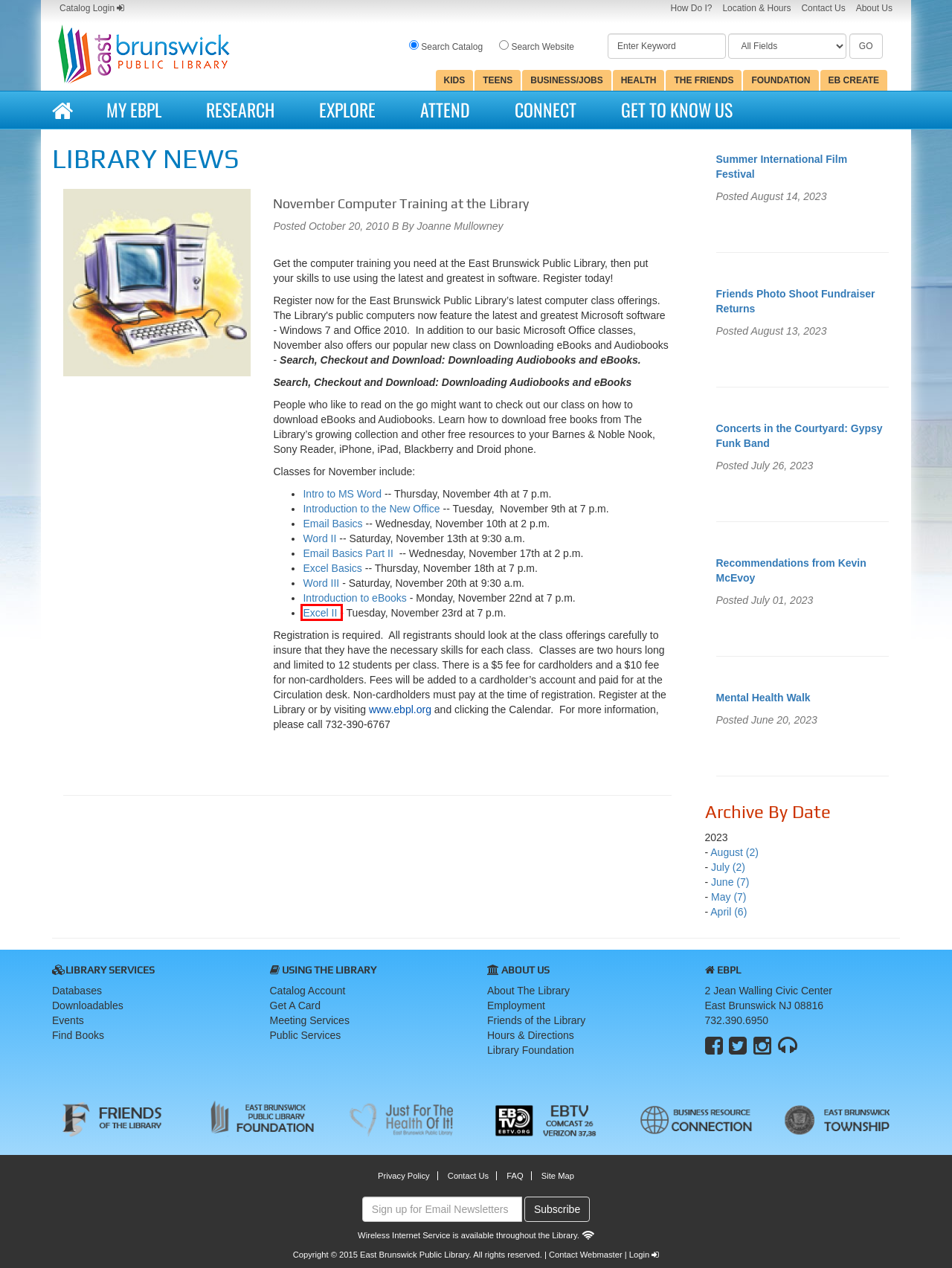Examine the screenshot of the webpage, which has a red bounding box around a UI element. Select the webpage description that best fits the new webpage after the element inside the red bounding box is clicked. Here are the choices:
A. Event :: Introduction to MS Word | Calendar of Events
B. Event :: Excel II | Calendar of Events
C. Event :: MS Word III | Calendar of Events
D. Event :: The New Microsoft Office | Calendar of Events
E. Event :: Email Basics Part I | Calendar of Events
F. Event :: MS Word II | Calendar of Events
G. Home | EBPL Foundation
H. EASTBRUNSWICK

B